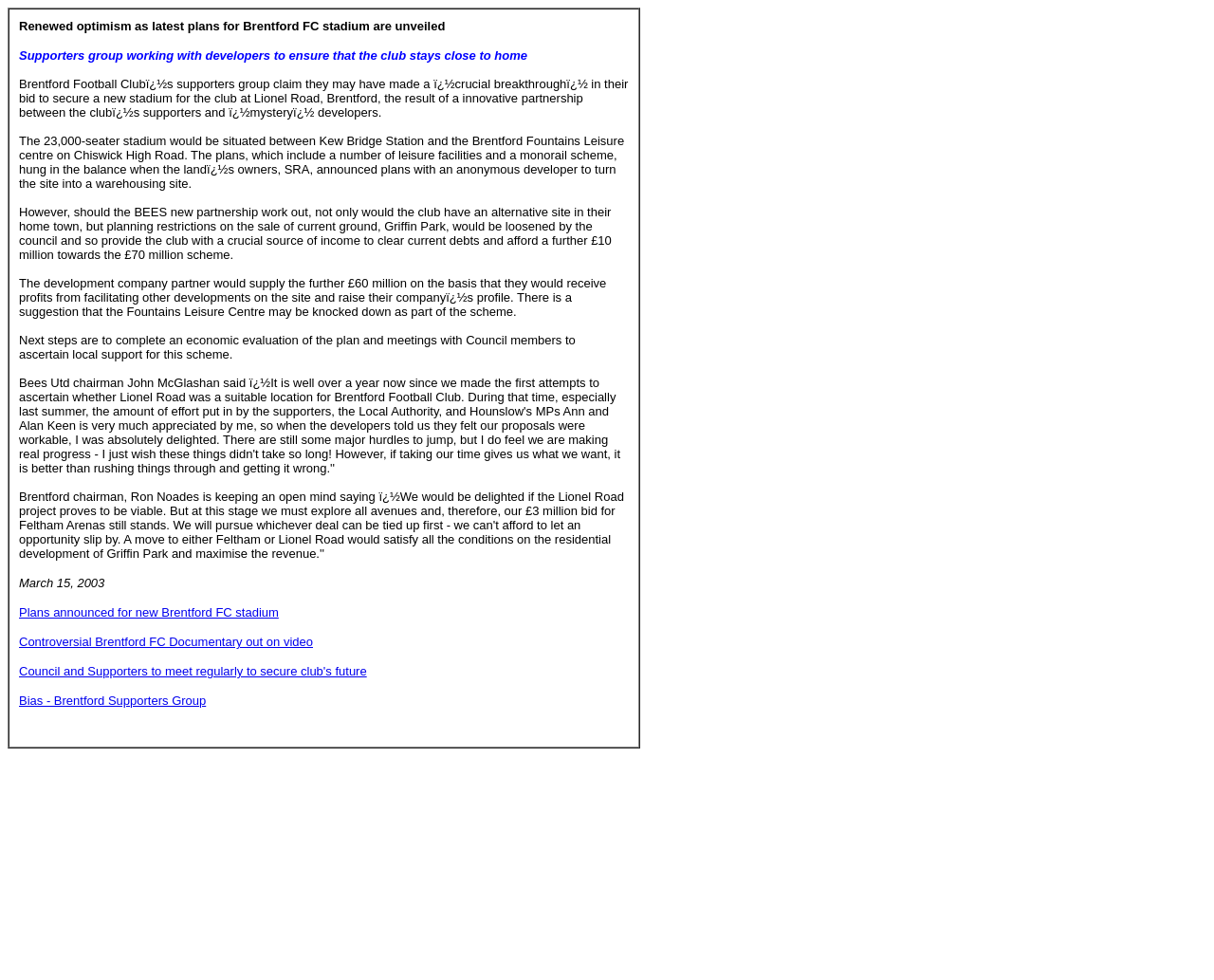What is the current ground of Brentford FC?
Look at the image and answer the question with a single word or phrase.

Griffin Park